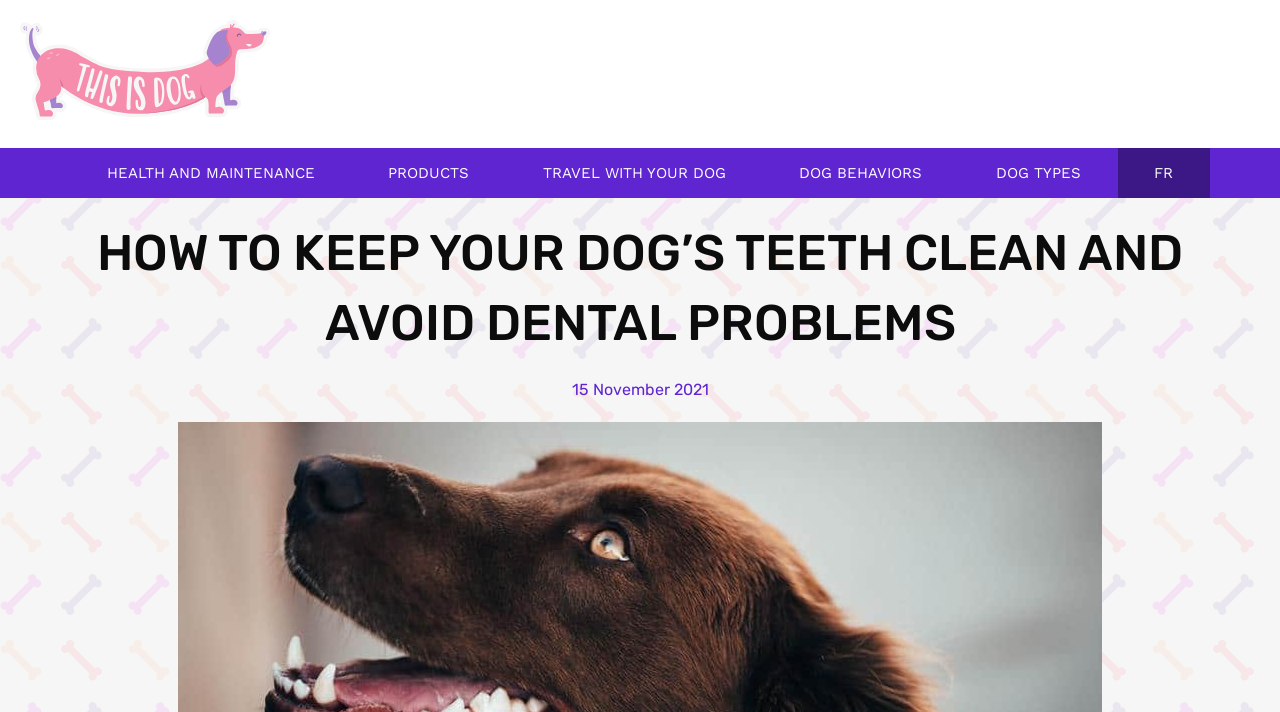Determine the bounding box for the described UI element: "Dog Behaviors".

[0.596, 0.207, 0.749, 0.278]